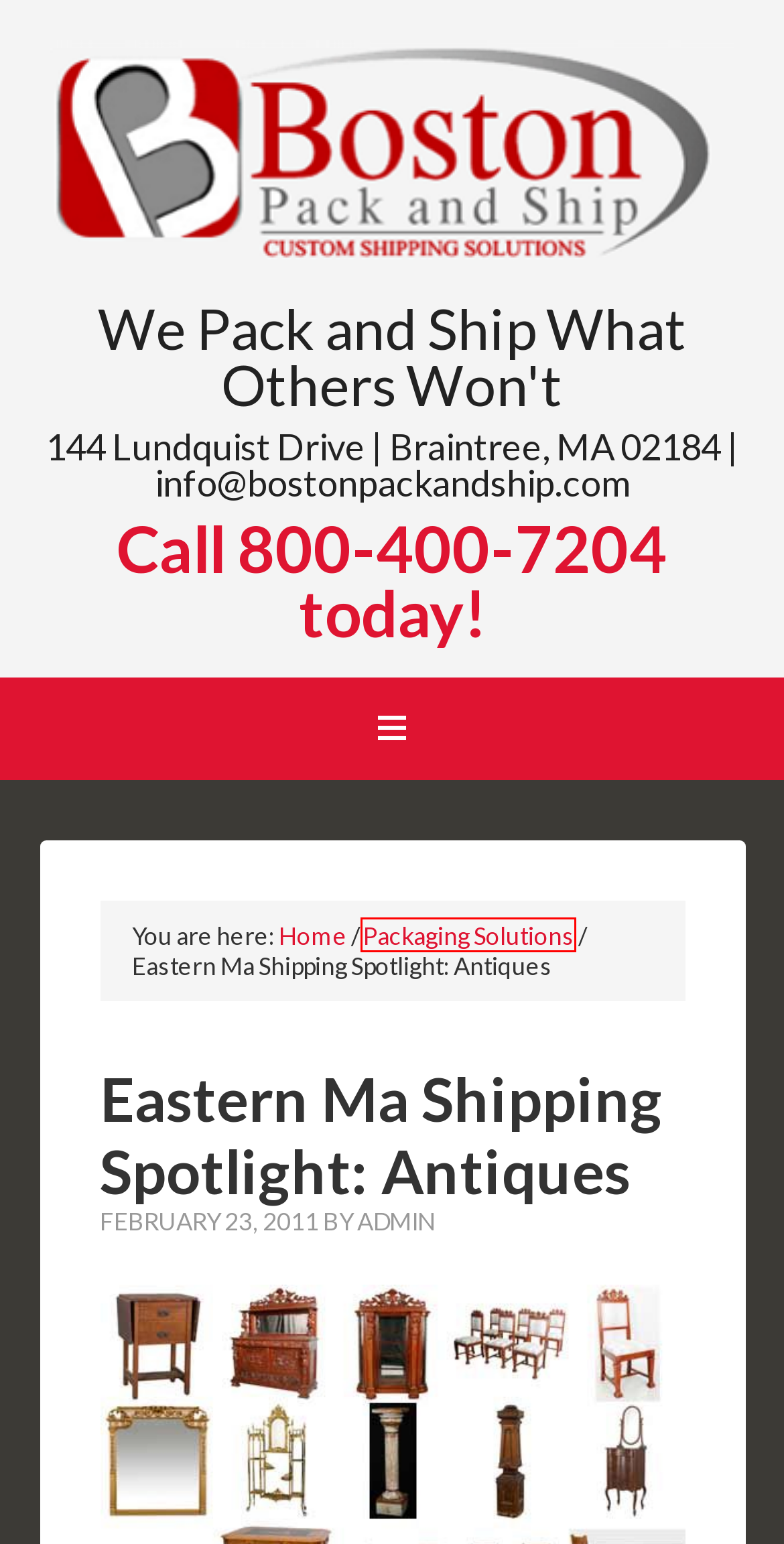You are presented with a screenshot of a webpage with a red bounding box. Select the webpage description that most closely matches the new webpage after clicking the element inside the red bounding box. The options are:
A. customized crating
B. antique furniture
C. antique fever
D. tracking
E. admin
F. Pack and Ship Movers
G. Packaging Solutions
H. Boston Pack and Ship — We pack and ship what others won't!

G